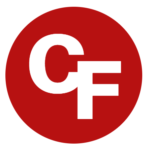What services does Company Formations Canada provide?
Please answer the question with a single word or phrase, referencing the image.

Incorporating businesses and registration services